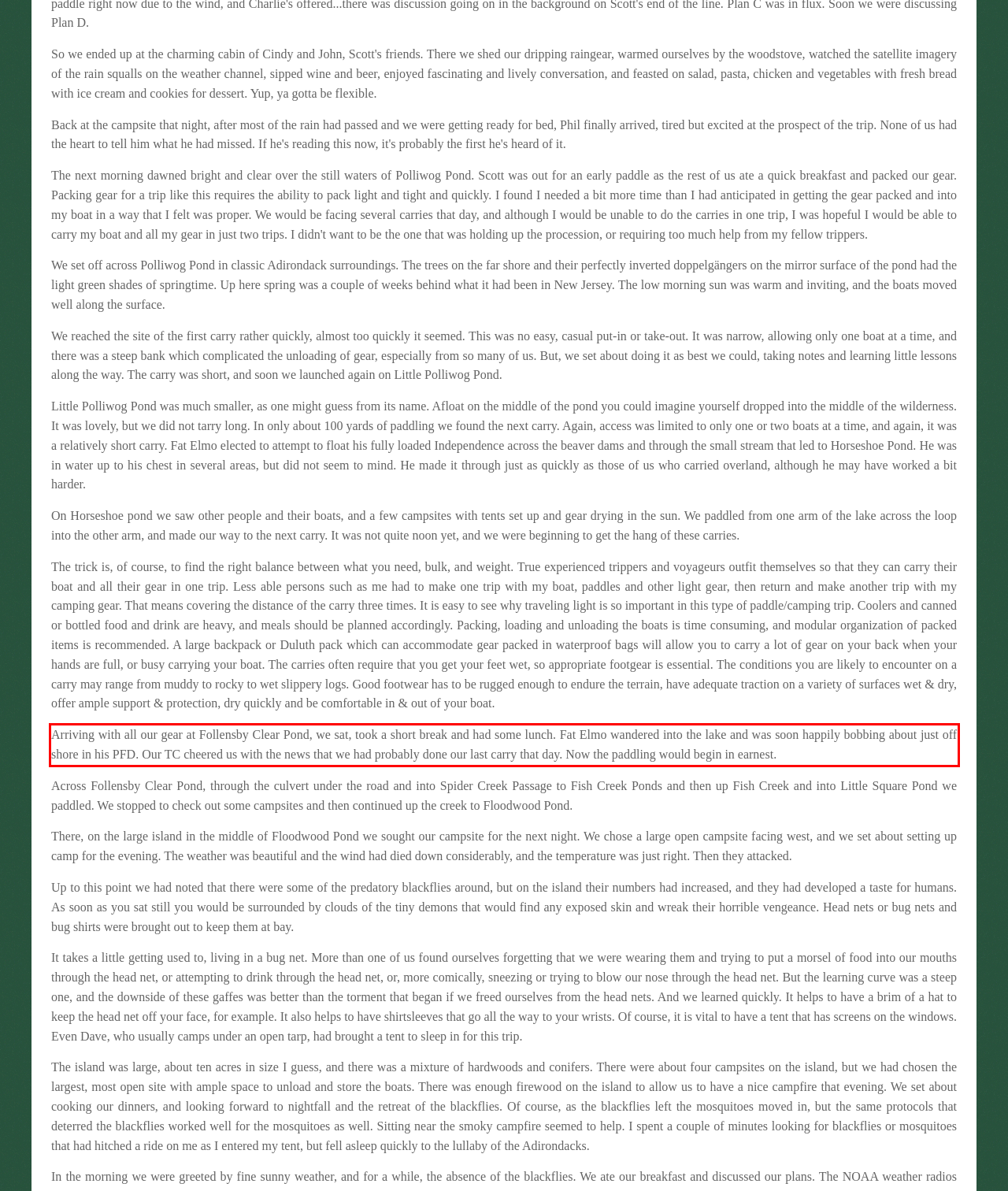You are given a webpage screenshot with a red bounding box around a UI element. Extract and generate the text inside this red bounding box.

Arriving with all our gear at Follensby Clear Pond, we sat, took a short break and had some lunch. Fat Elmo wandered into the lake and was soon happily bobbing about just off shore in his PFD. Our TC cheered us with the news that we had probably done our last carry that day. Now the paddling would begin in earnest.